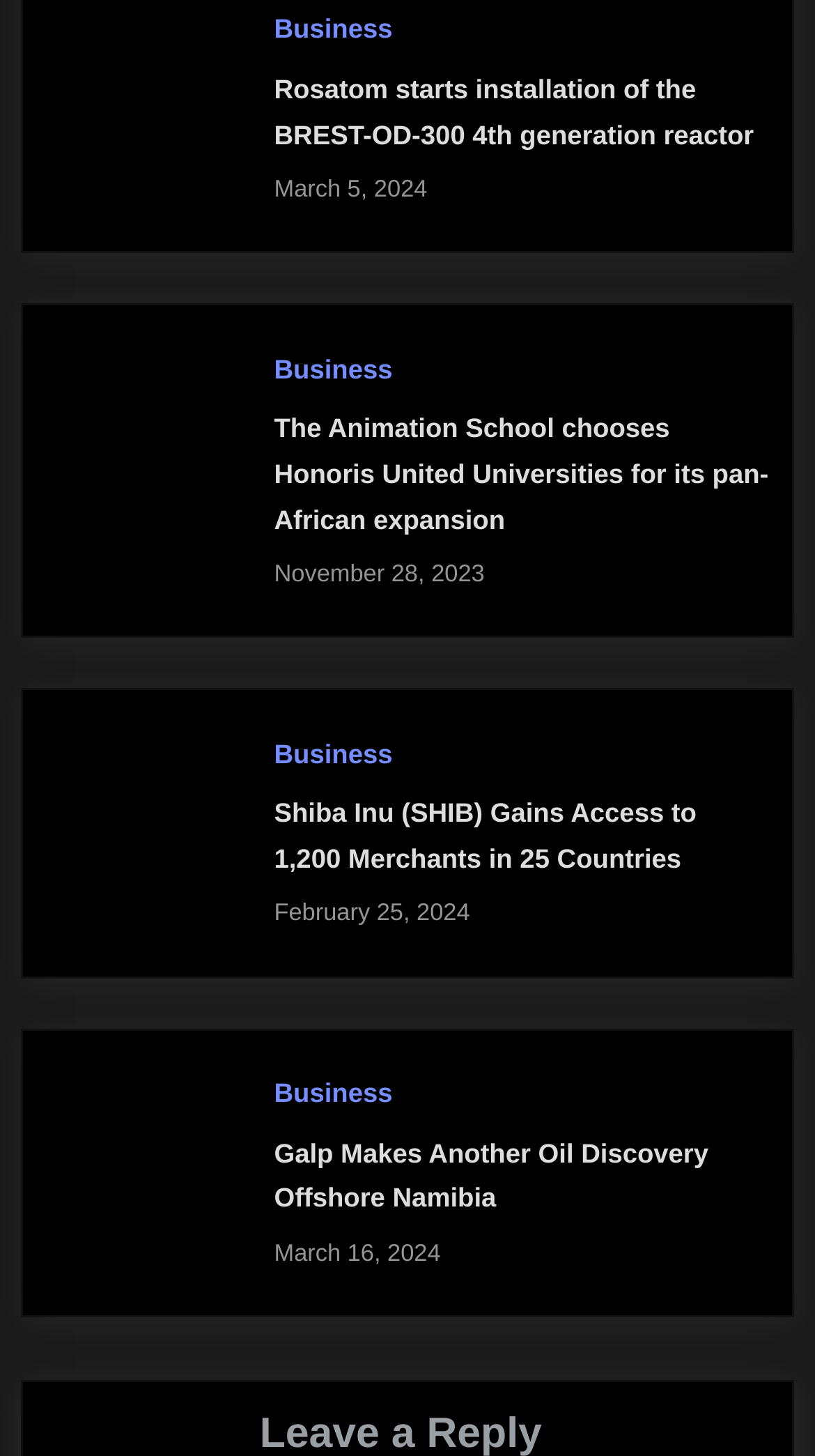Find the bounding box coordinates of the clickable area that will achieve the following instruction: "Check Galp's oil discovery news".

[0.336, 0.781, 0.869, 0.833]